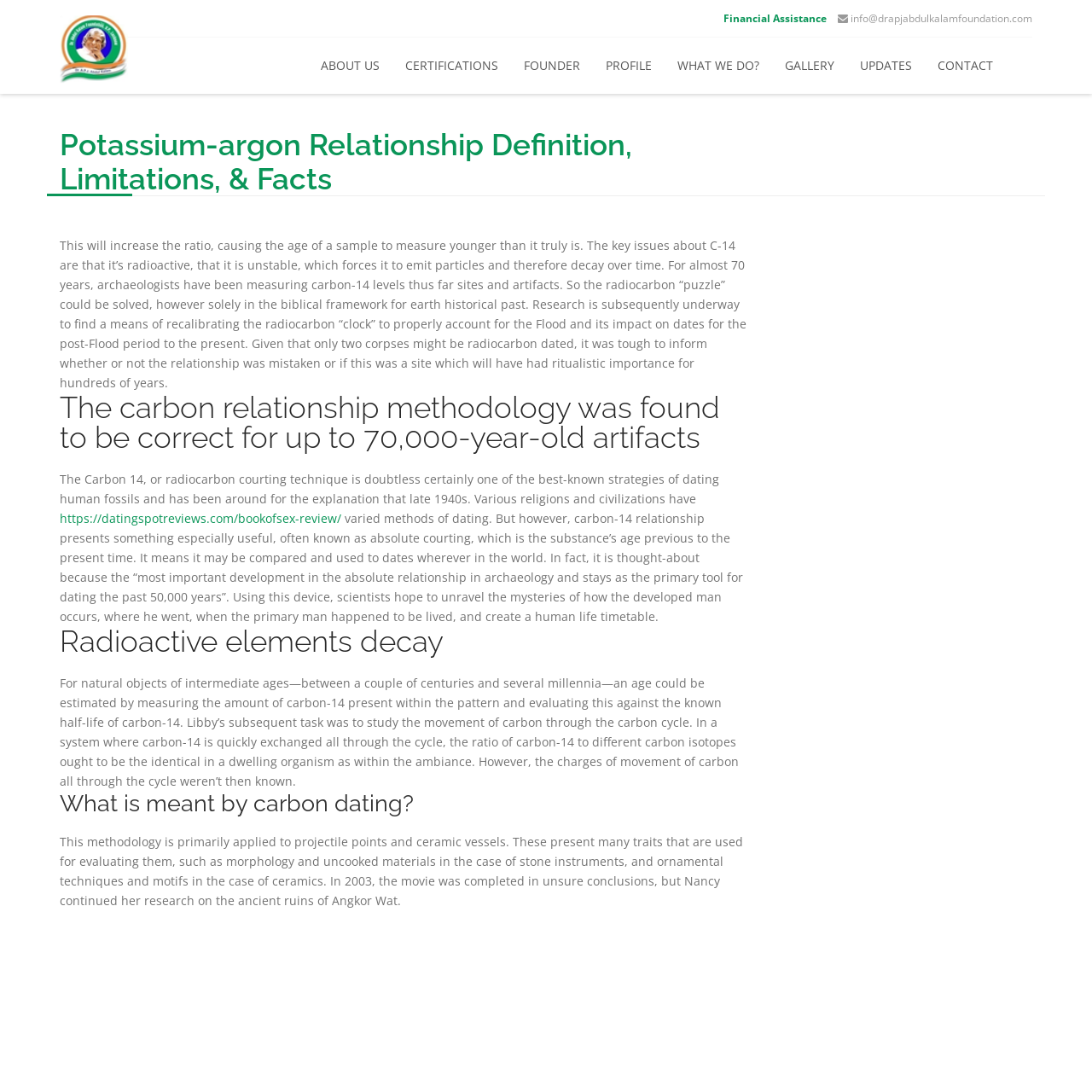Respond to the question below with a single word or phrase:
What is the text of the first link on the webpage?

Financial Assistance